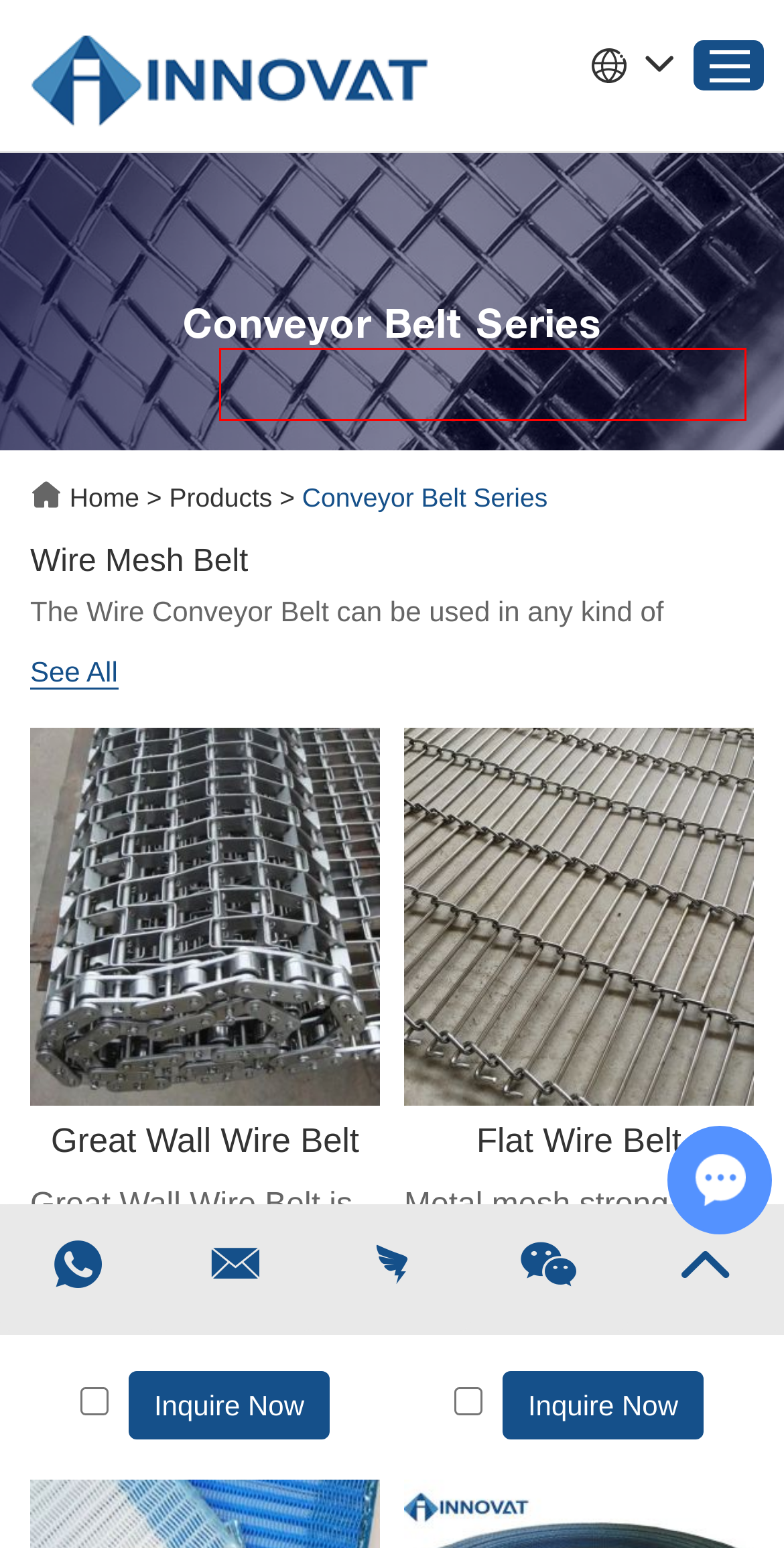You have a screenshot of a webpage with a red bounding box around an element. Select the webpage description that best matches the new webpage after clicking the element within the red bounding box. Here are the descriptions:
A. Honeycomb Conveyor Belt
B. Wire Mesh Products
C. INNOVAT Service
D. Why Choose  INNOVAT
E. Plastic Mesh, Crimped Wire Mesh Manufacturer China
F. Flat Wire Belt
G. Wire Mesh Manufacturers In China
H. Contact Us

G